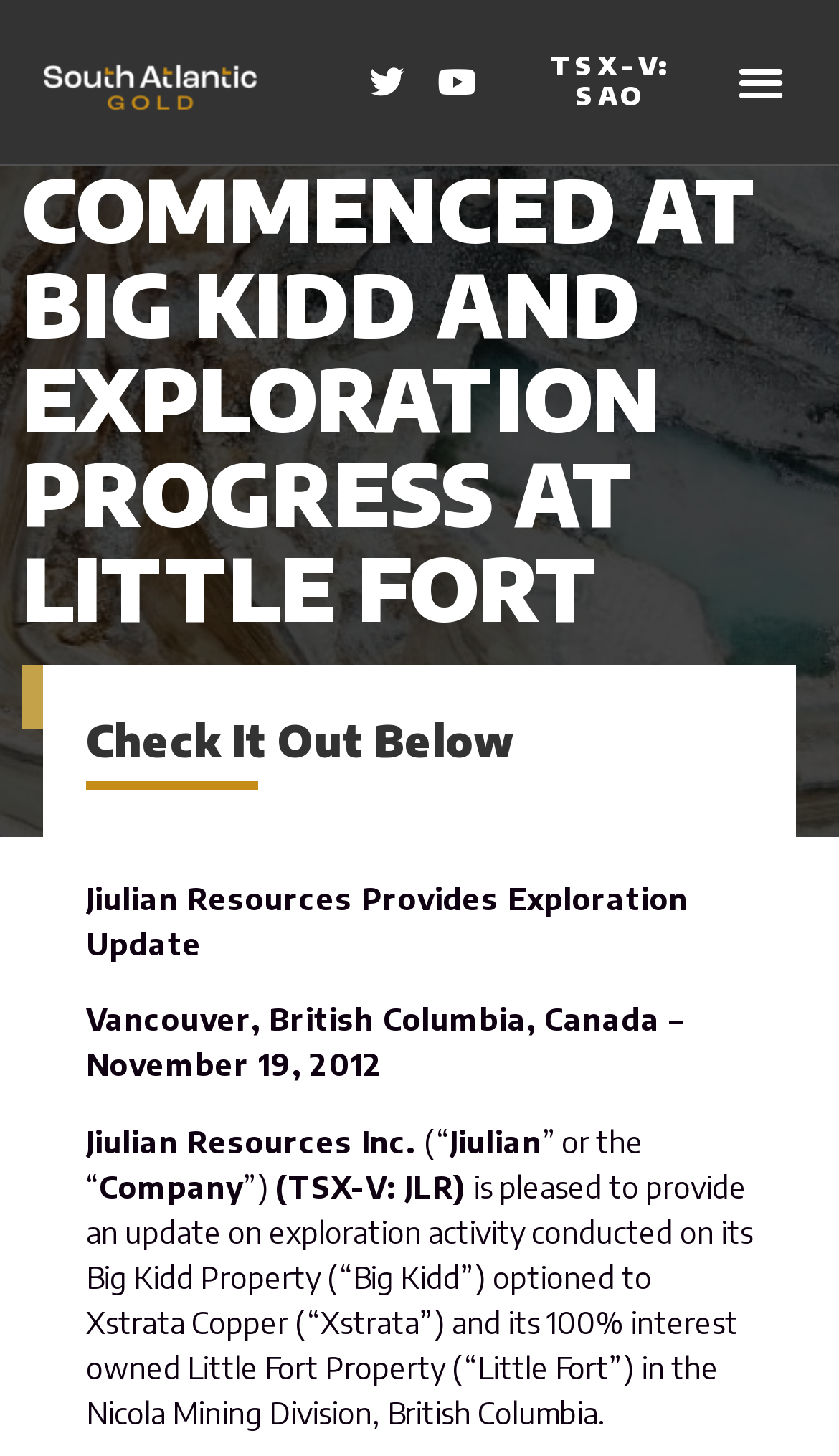What are the two properties mentioned in the update?
Answer the question with a single word or phrase, referring to the image.

Big Kidd and Little Fort